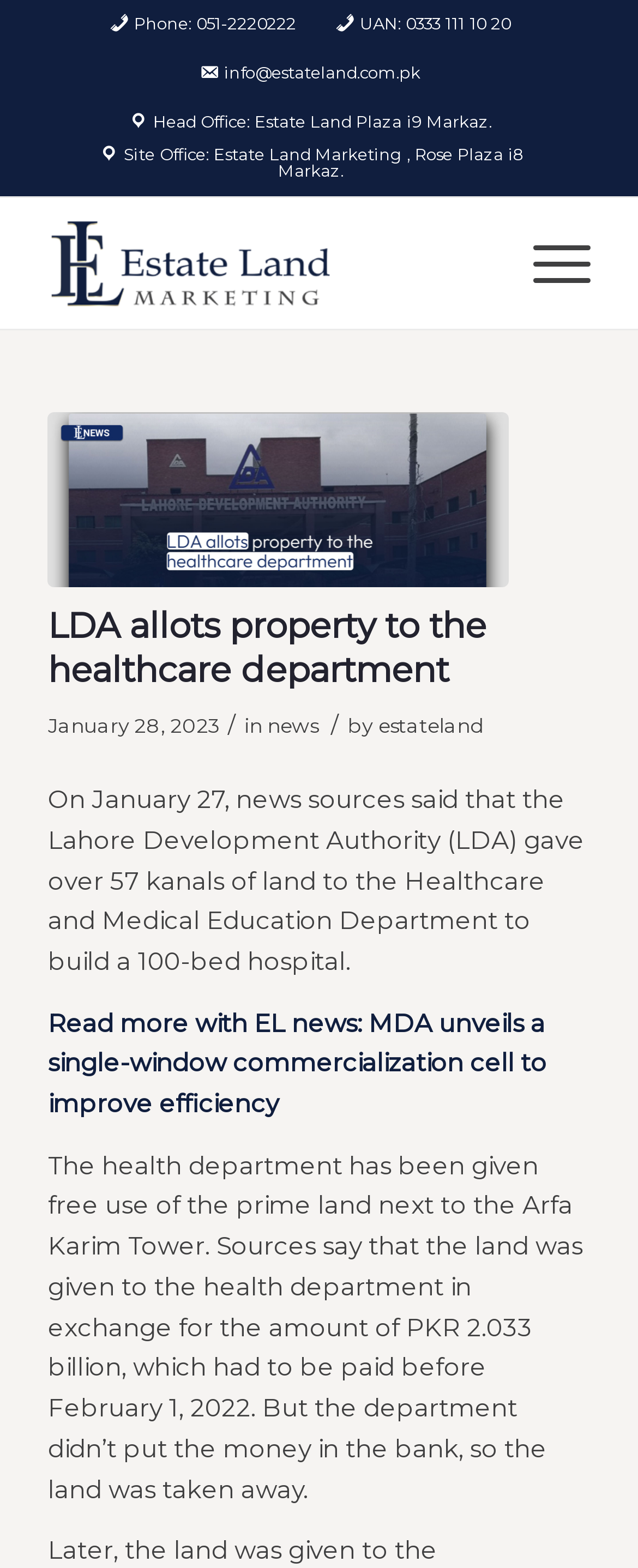Determine the main heading text of the webpage.

LDA allots property to the healthcare department